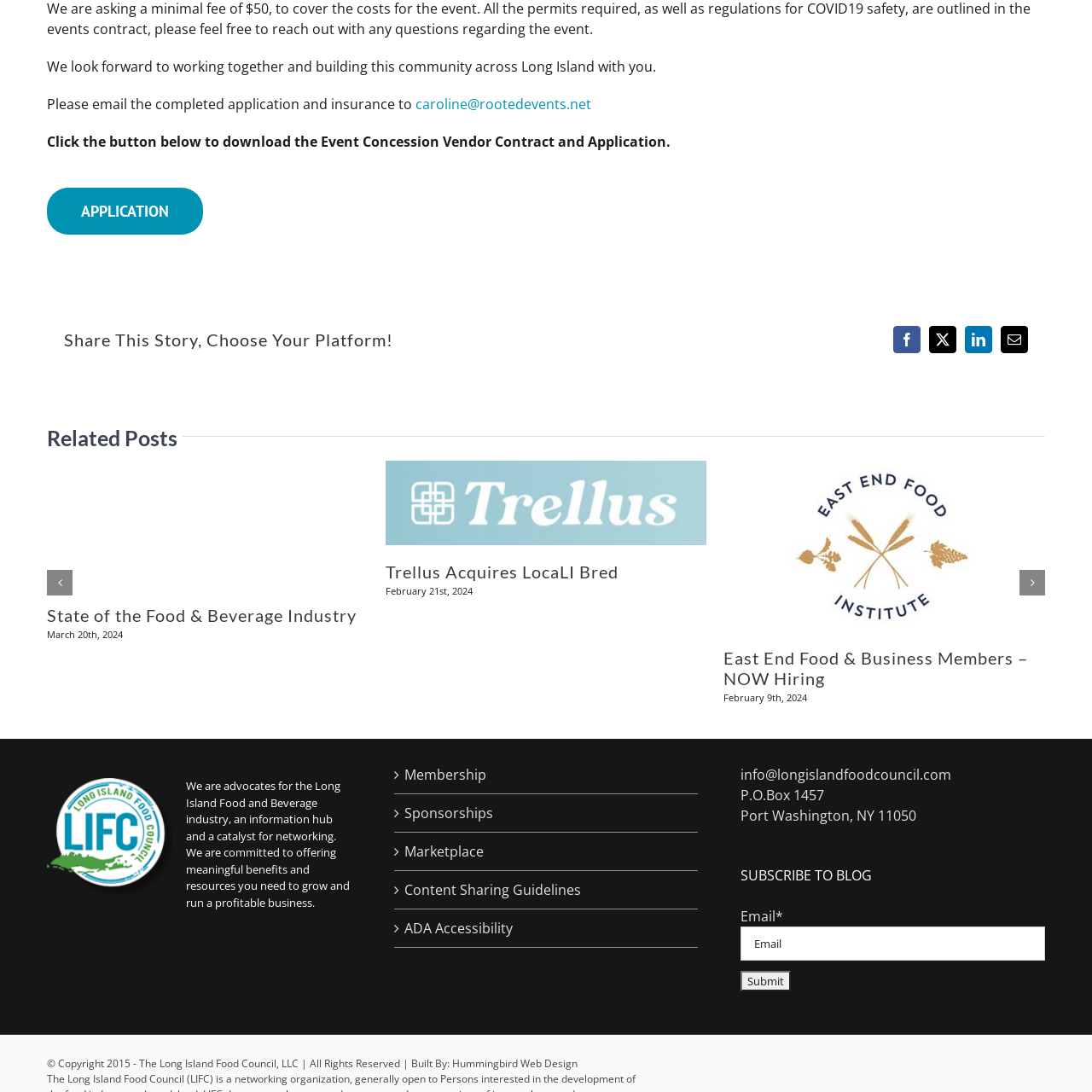What is Trellus's influence in the Long Island community?
Please examine the image within the red bounding box and provide a comprehensive answer based on the visual details you observe.

According to the text accompanying the logo, Trellus is involved in initiatives aimed at enhancing local business networks and relations in the Long Island community, indicating its influence and commitment to the region.